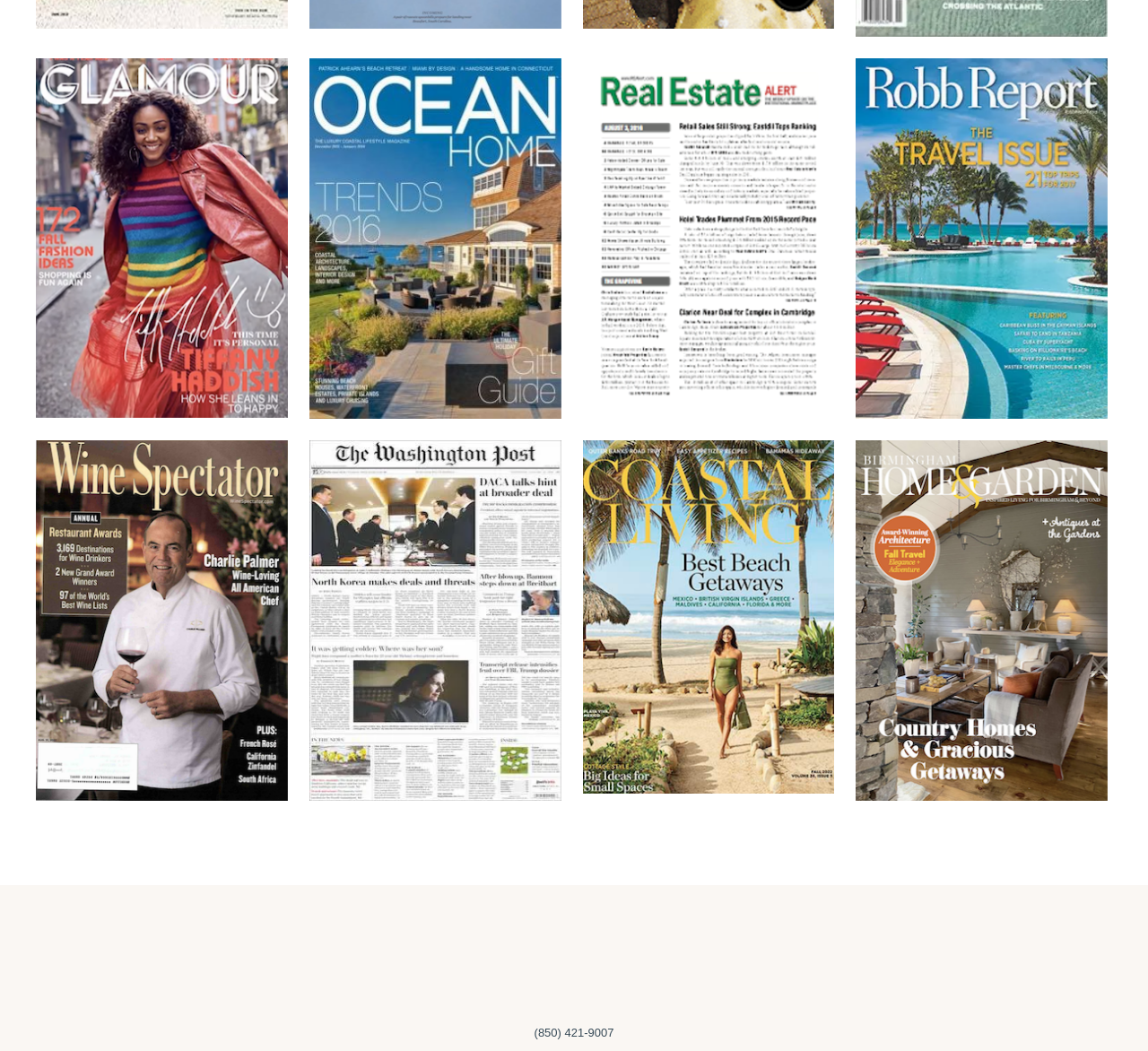Pinpoint the bounding box coordinates of the clickable element needed to complete the instruction: "Leave a reply". The coordinates should be provided as four float numbers between 0 and 1: [left, top, right, bottom].

None